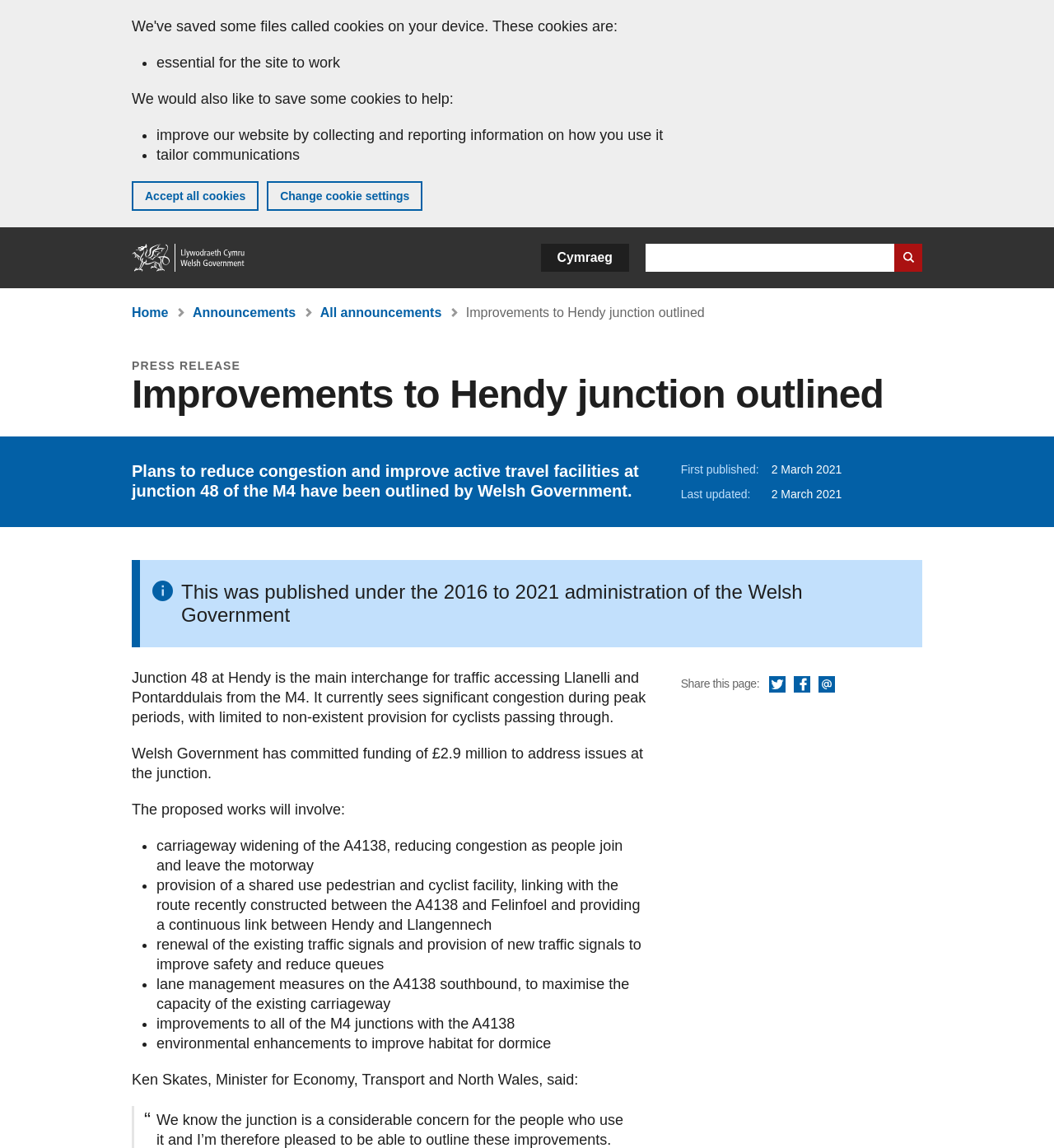Provide the bounding box coordinates for the specified HTML element described in this description: "All announcements". The coordinates should be four float numbers ranging from 0 to 1, in the format [left, top, right, bottom].

[0.304, 0.266, 0.419, 0.278]